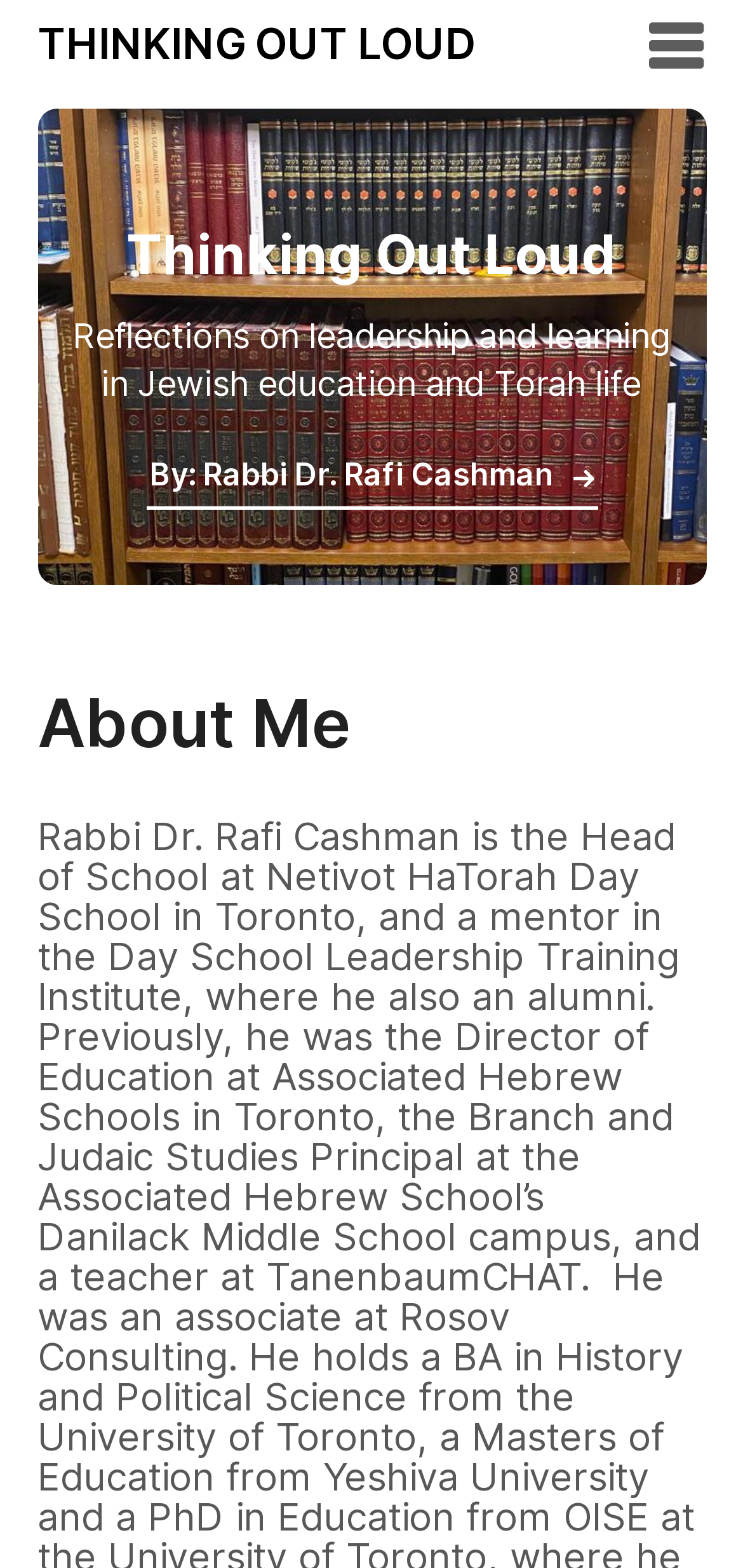Predict the bounding box coordinates for the UI element described as: "By: Rabbi Dr. Rafi Cashman". The coordinates should be four float numbers between 0 and 1, presented as [left, top, right, bottom].

[0.201, 0.287, 0.745, 0.319]